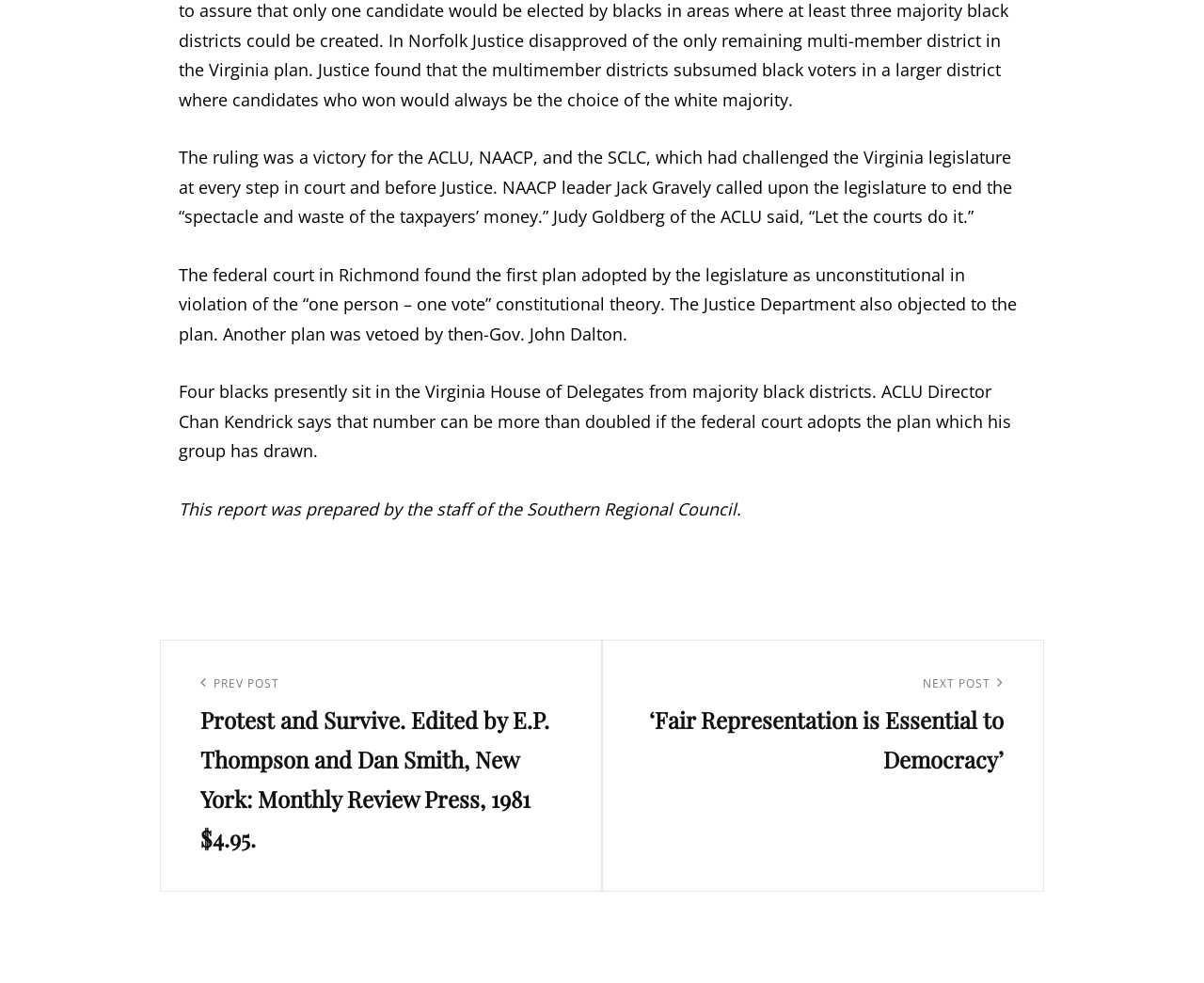What is the name of the press that published the book?
Based on the image, provide a one-word or brief-phrase response.

Monthly Review Press